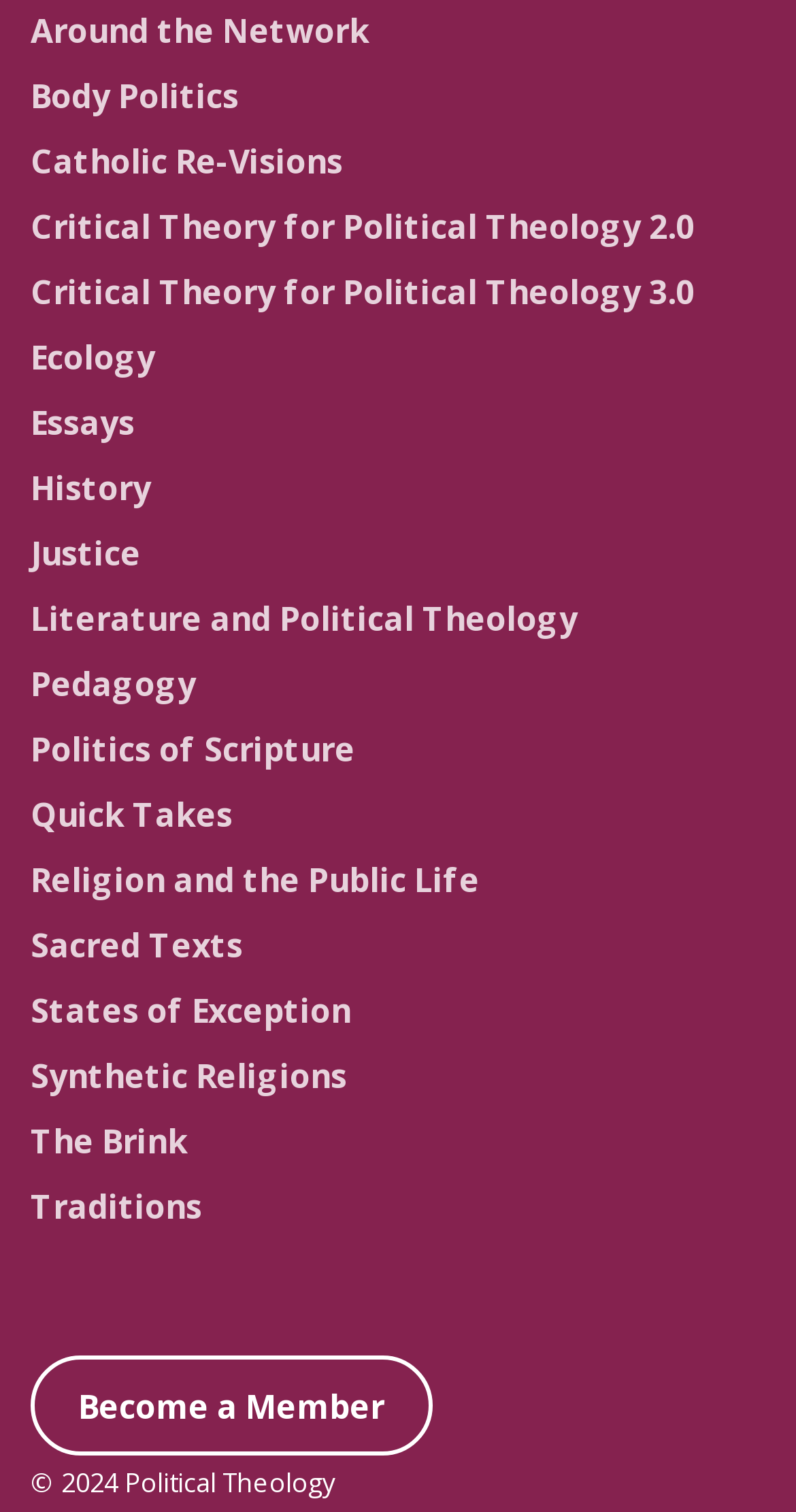Determine the bounding box coordinates for the HTML element described here: "Religion and the Public Life".

[0.038, 0.567, 0.603, 0.597]